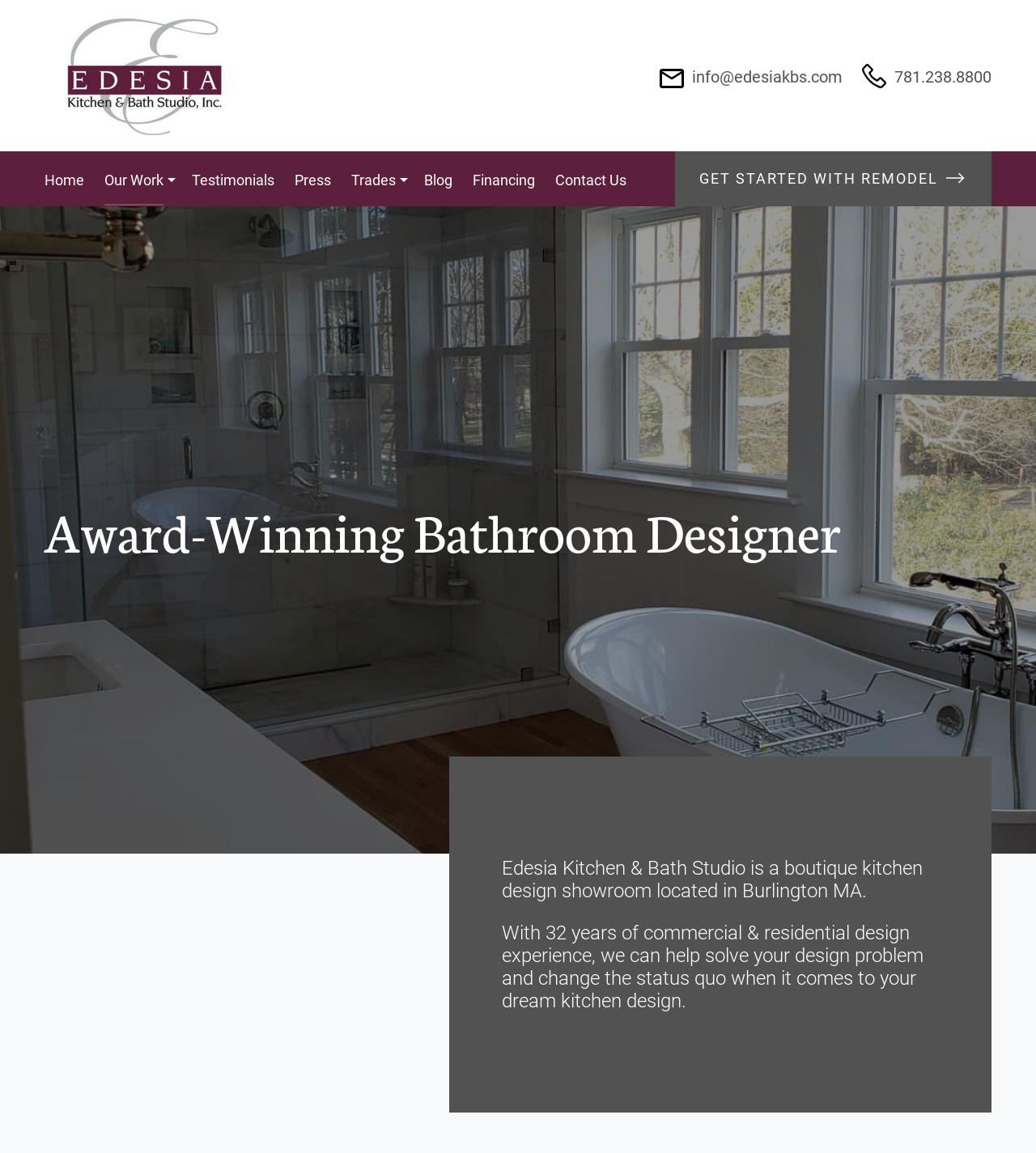Predict the bounding box of the UI element that fits this description: "Get Started with remodel".

[0.652, 0.131, 0.957, 0.179]